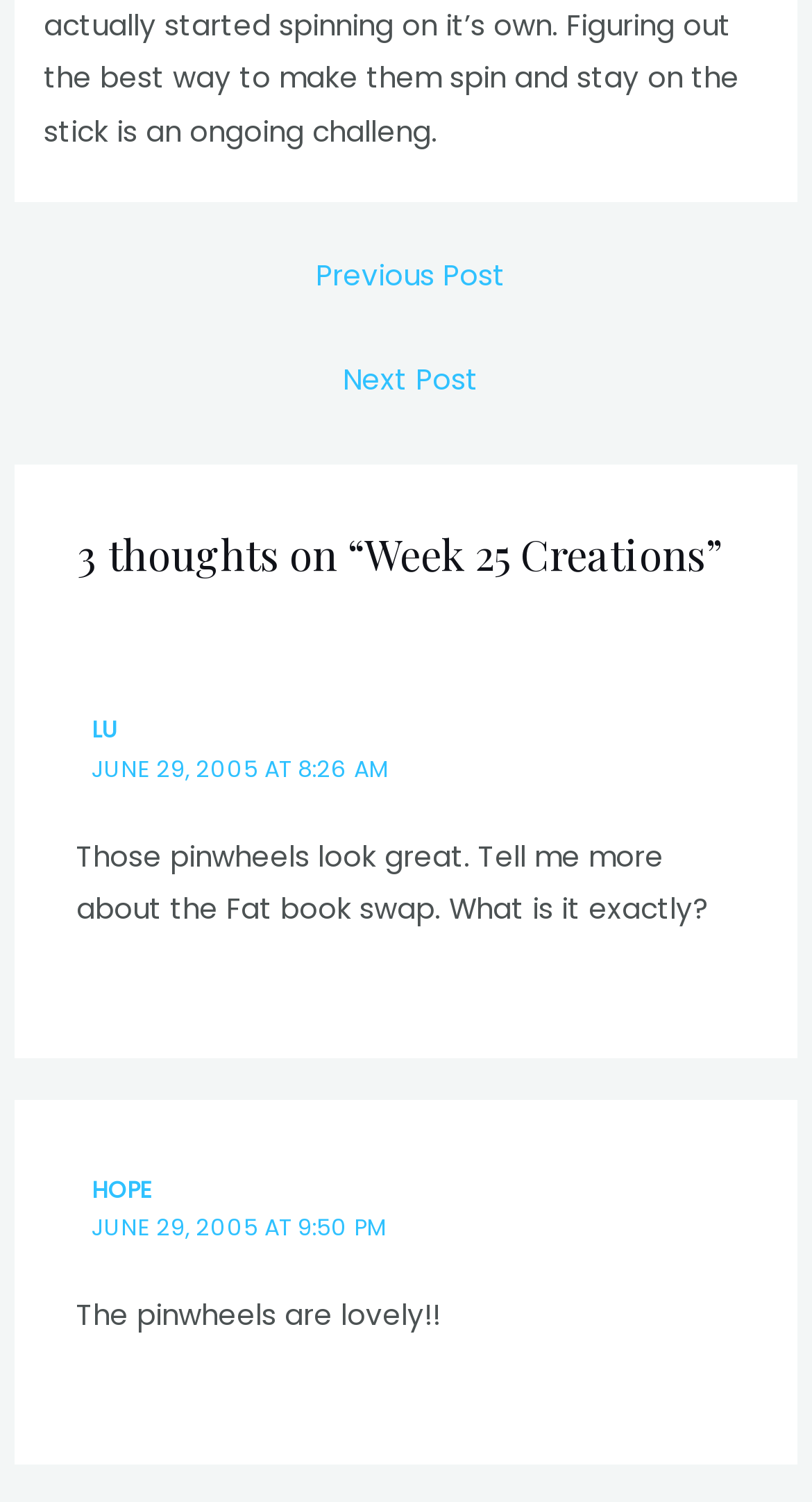Using the element description alt="Powered by MediaWiki", predict the bounding box coordinates for the UI element. Provide the coordinates in (top-left x, top-left y, bottom-right x, bottom-right y) format with values ranging from 0 to 1.

None